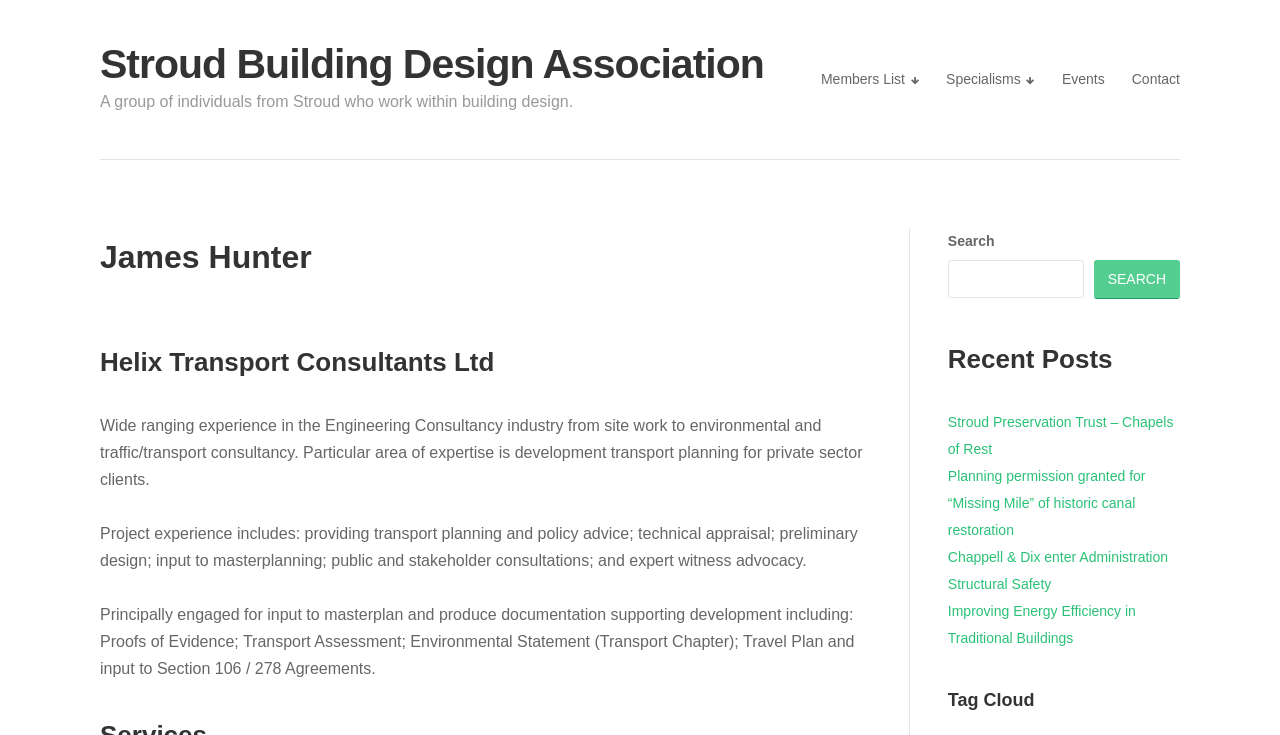Describe all the key features and sections of the webpage thoroughly.

This webpage is about James Hunter, a member of the Stroud Building Design Association. At the top, there is a layout table with several links, including "Stroud Building Design Association", "Members List", "Specialisms", "Events", and "Contact". Below this table, there is a header section with two headings: "James Hunter" and "Helix Transport Consultants Ltd". 

The main content of the page is about Helix Transport Consultants Ltd, which has wide-ranging experience in the engineering consultancy industry. The company's expertise lies in development transport planning for private sector clients. There are three paragraphs describing the company's project experience, including providing transport planning and policy advice, technical appraisal, and preliminary design.

On the right side of the page, there is a search box with a "Search" button. Below the search box, there is a heading "Recent Posts" followed by five links to recent news articles, including "Stroud Preservation Trust – Chapels of Rest", "Planning permission granted for “Missing Mile” of historic canal restoration", and others. At the bottom of the page, there is a heading "Tag Cloud".